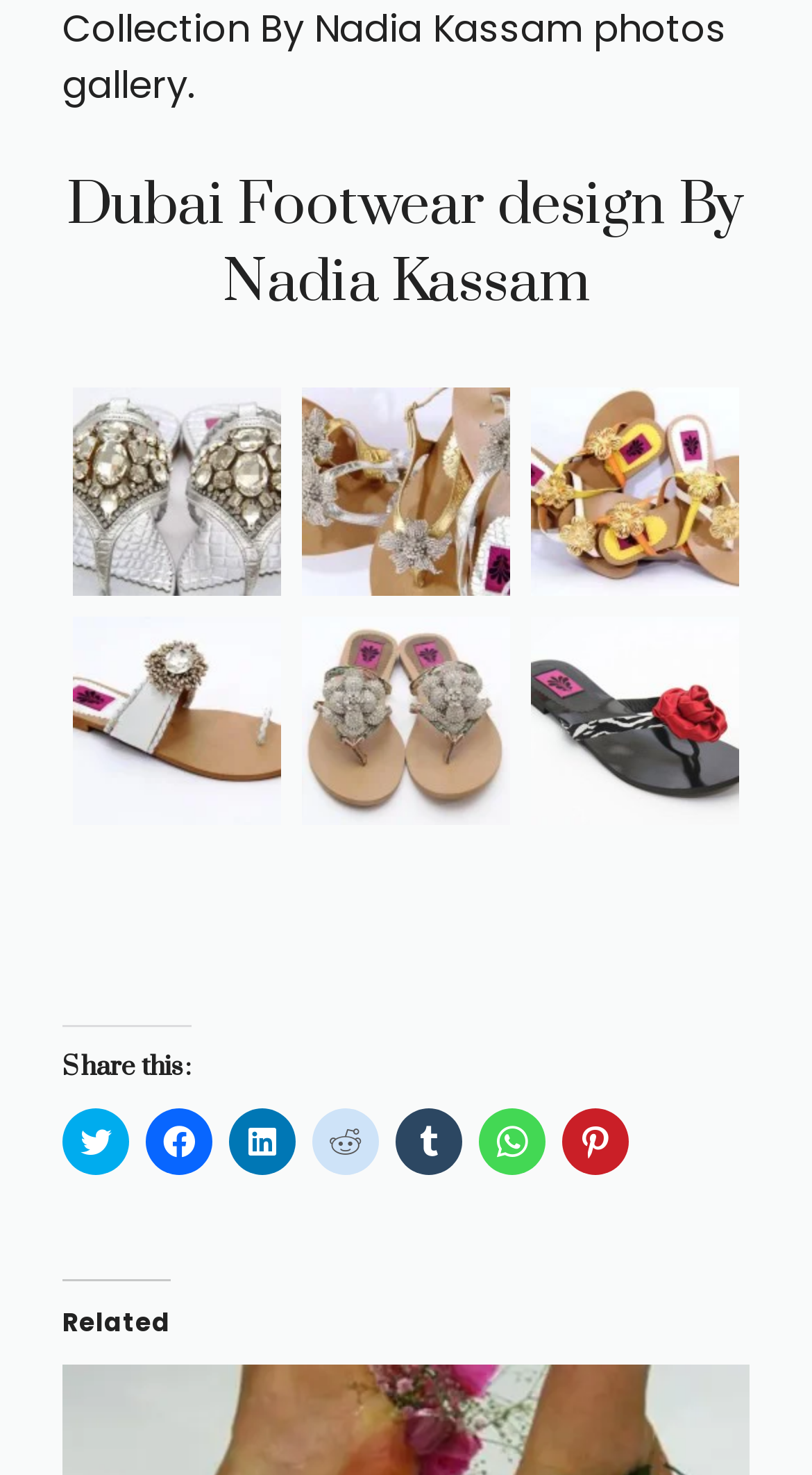How many footwear collections are displayed?
Provide a detailed answer to the question using information from the image.

I counted the number of figure elements with links and images, which represent different footwear collections. There are 6 of them, each with a link and an image.